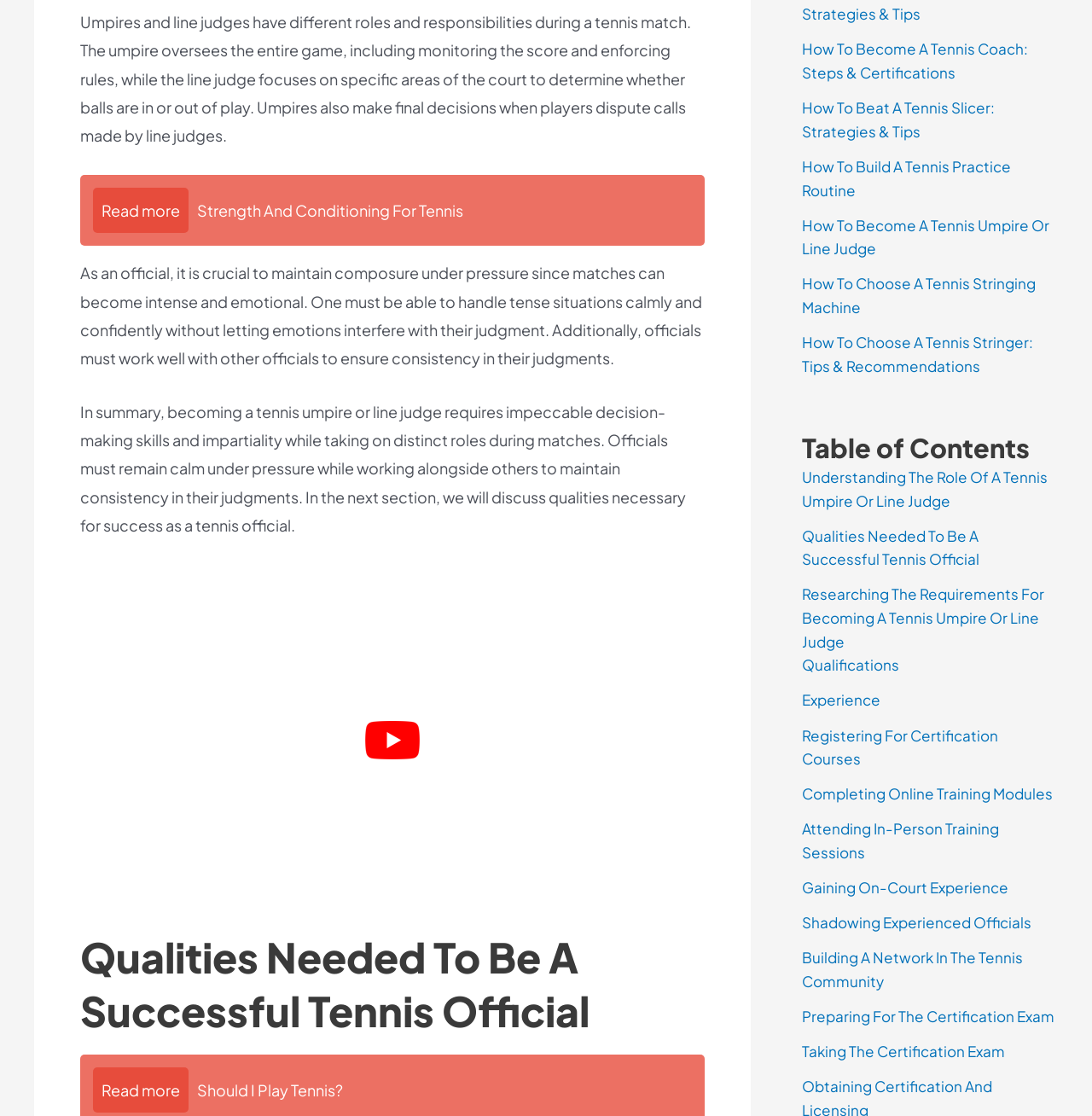Kindly determine the bounding box coordinates for the clickable area to achieve the given instruction: "Learn how to become a tennis coach".

[0.734, 0.02, 0.948, 0.058]